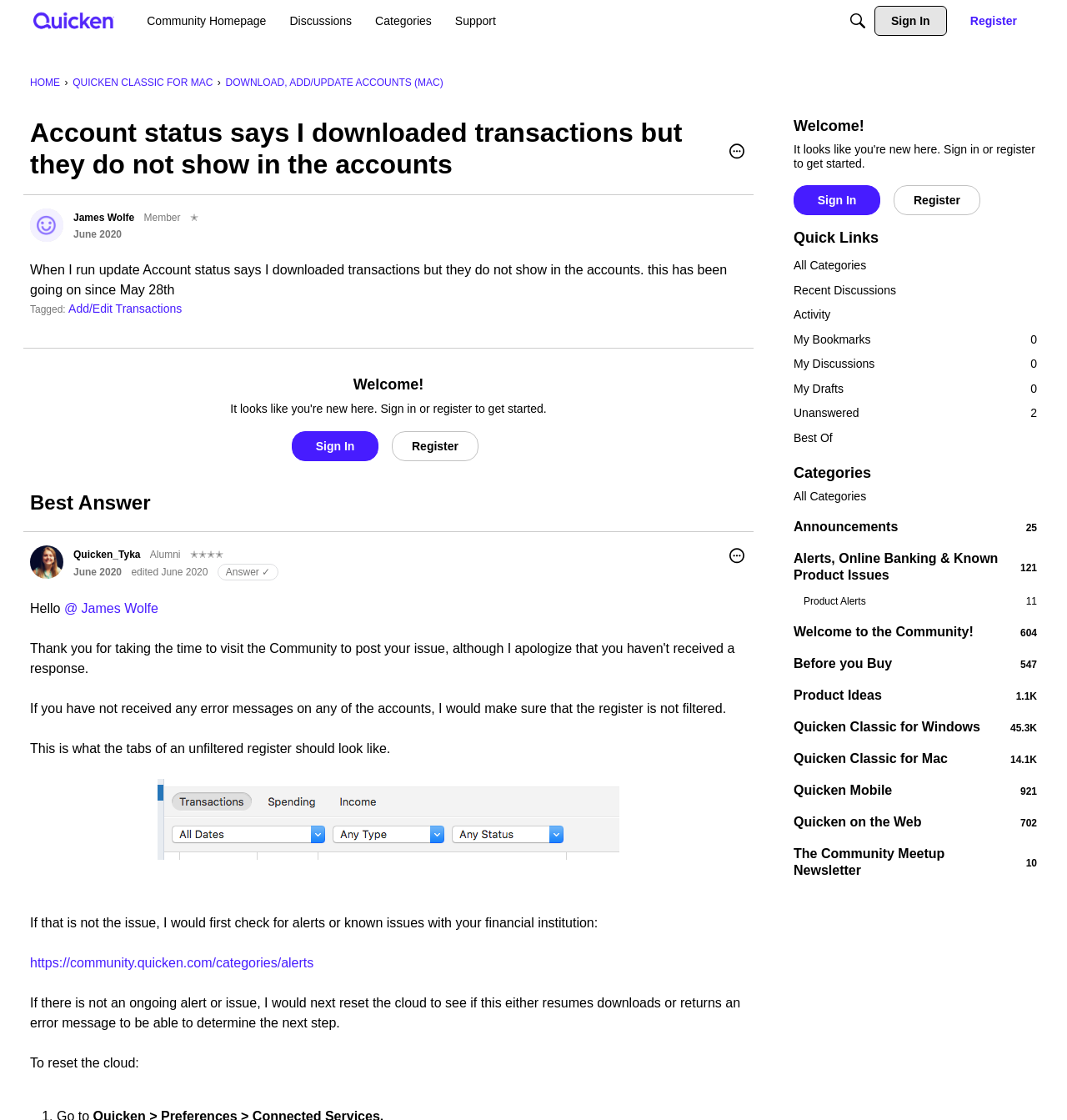Respond with a single word or phrase:
What is the date of the question?

June 4, 2020